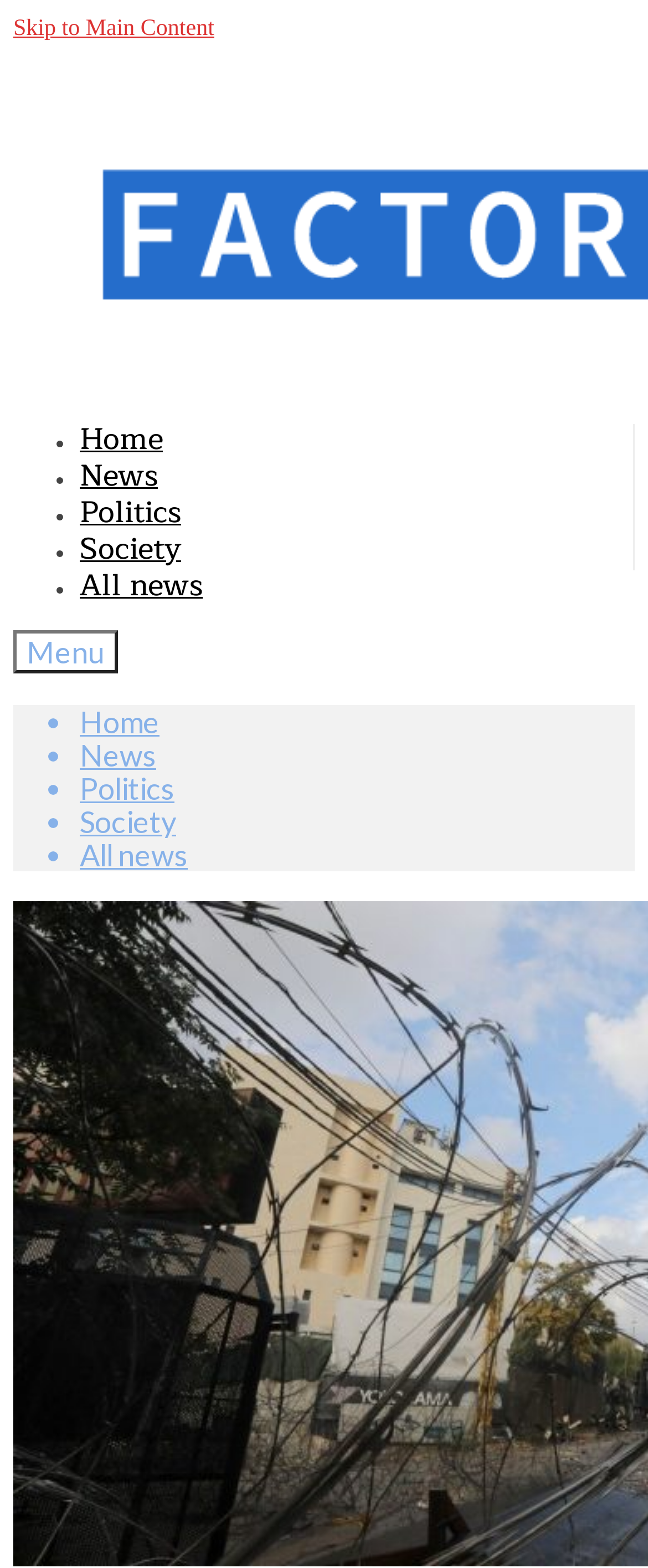Detail the features and information presented on the webpage.

The webpage is titled "Schram: How terrorists & media misfired on Gaza – factorsways". At the top-left corner, there is a link to "Skip to Main Content". Below it, there is a link to "factorsways" that spans almost the entire width of the page.

On the top-right side, there is a horizontal list of links, including "Home", "News", "Politics", "Society", and "All news", each separated by a bullet point. These links are aligned vertically, with "Home" at the top and "All news" at the bottom.

Below this list, there is a button labeled "Menu". To the right of the button, there is another horizontal list of links, identical to the previous one, with the same links and bullet points.

The webpage appears to be a news or blog website, with a focus on politics and society. The layout is organized, with clear navigation options and a prominent title.